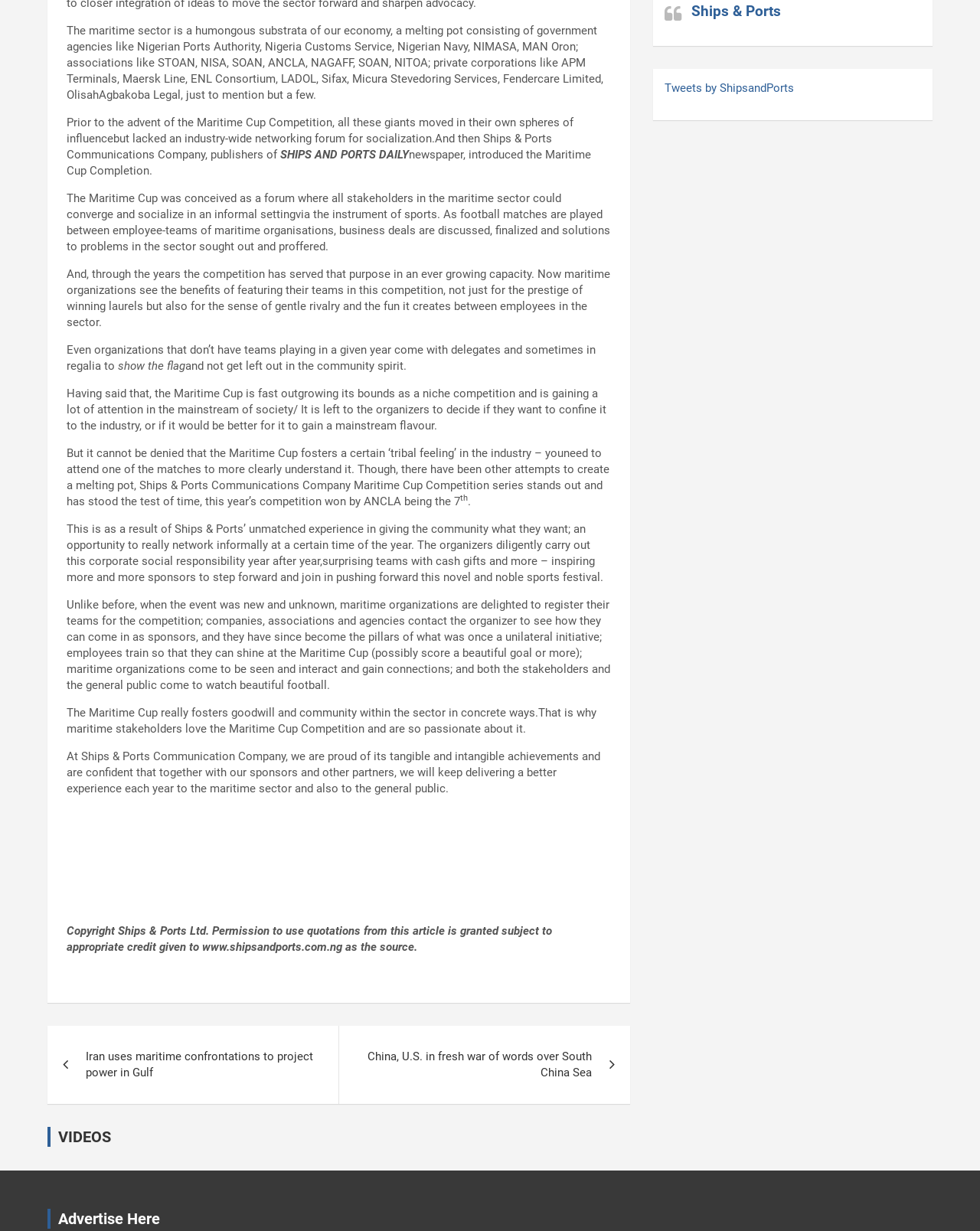Who organizes the Maritime Cup Competition?
Provide an in-depth answer to the question, covering all aspects.

I found the answer by looking at the text in the StaticText elements. The element with ID 246 mentions that Ships & Ports Communications Company introduced the Maritime Cup Competition, and the element with ID 264 states that the company is proud of its achievements in organizing the competition.